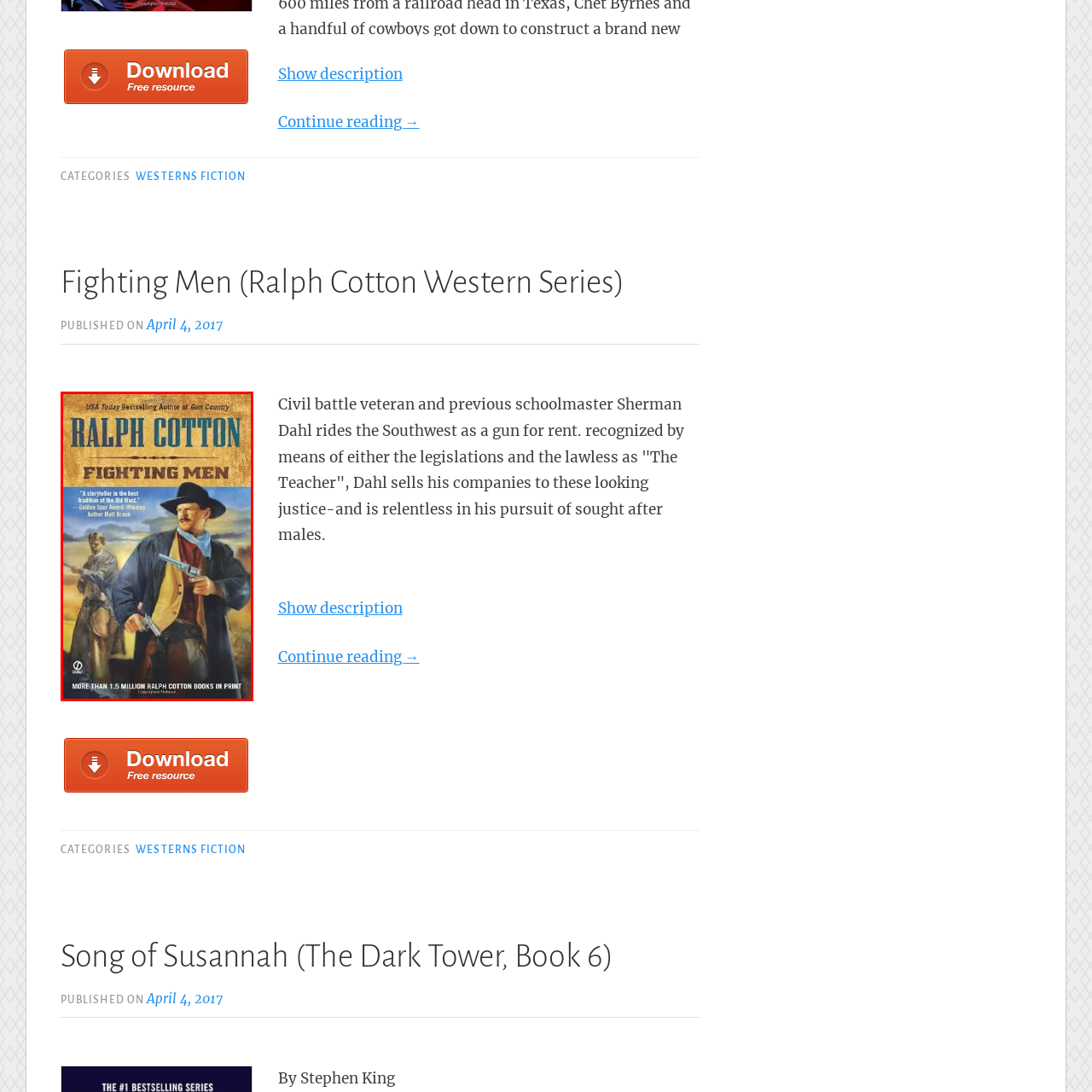Give an in-depth description of the image highlighted with the red boundary.

The image showcases the book cover of "Fighting Men," a novel by Ralph Cotton, known for his contributions to the Western genre. The cover features a cowboy figure prominently positioned in the foreground, holding two revolvers, symbolizing the adventurous and rugged spirit of the Old West. The title "Fighting Men" is displayed prominently at the center, with the author's name, "RALPH COTTON," featured at the top. Beneath the title, a quote praises Cotton's storytelling skills, likening him to the great traditions of Western literature. The background hints at a Western landscape, adding to the overall thematic feel of the book. This captivating cover entices readers who are fans of Western fiction and those interested in tales of adventure, justice, and the lawlessness of the frontier. The image also denotes that Ralph Cotton is a bestselling author with over 1.5 million books published, reflecting his popularity among readers.